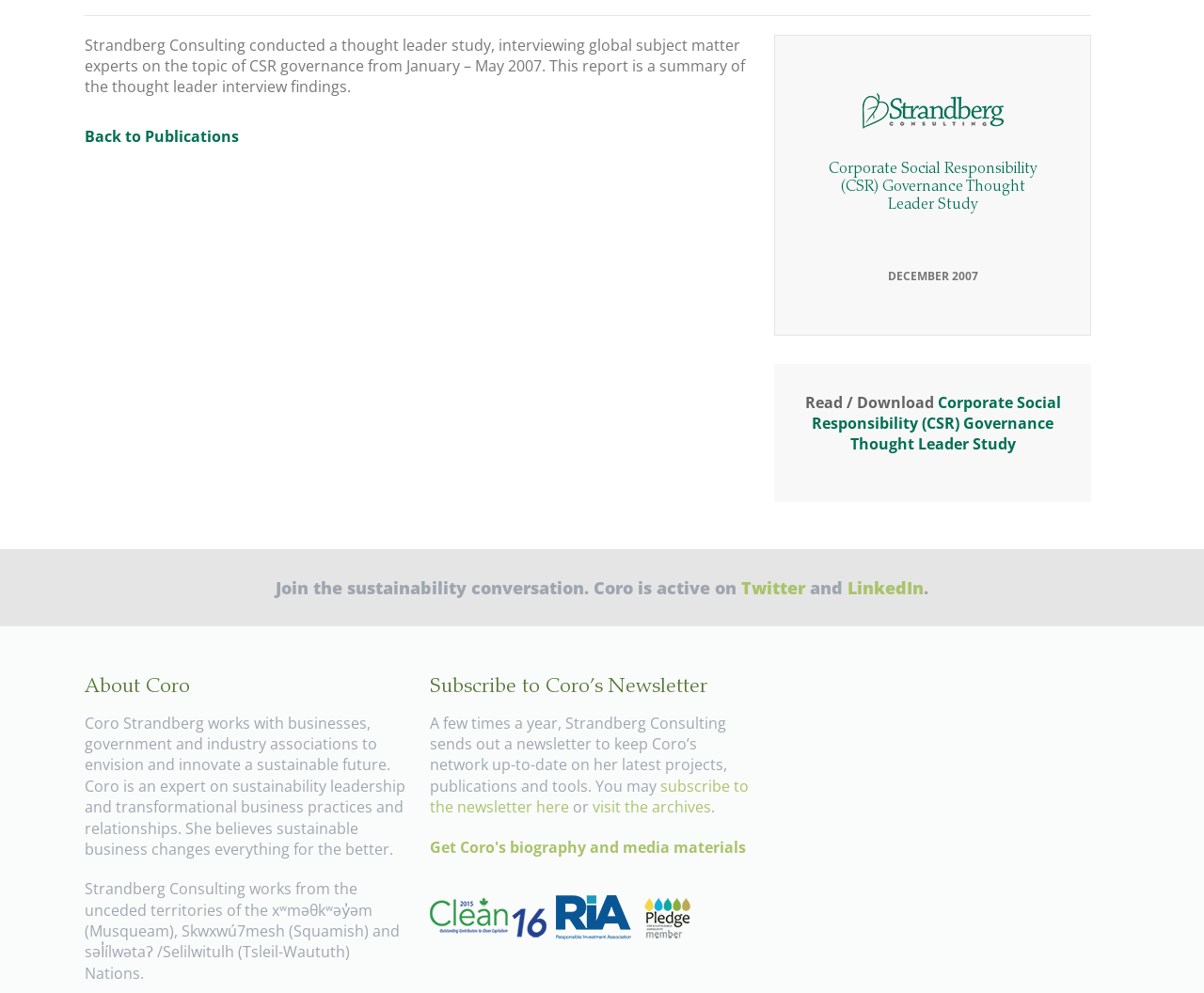Given the element description "visit the archives" in the screenshot, predict the bounding box coordinates of that UI element.

[0.492, 0.802, 0.59, 0.823]